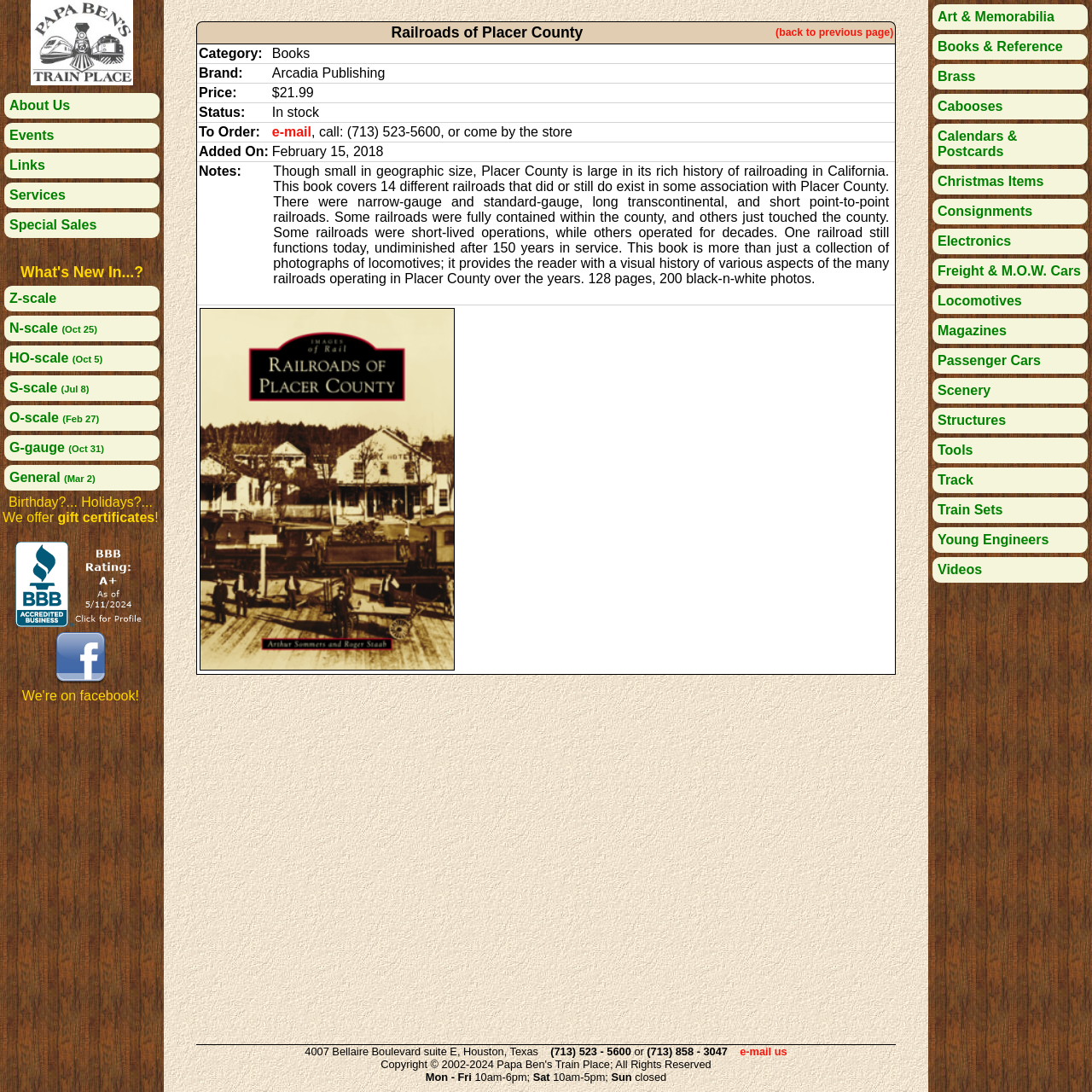What is the phone number to call for ordering?
Please answer the question with as much detail as possible using the screenshot.

The phone number to call for ordering can be found in the section that provides contact information, where it is stated as '(713) 523-5600'.